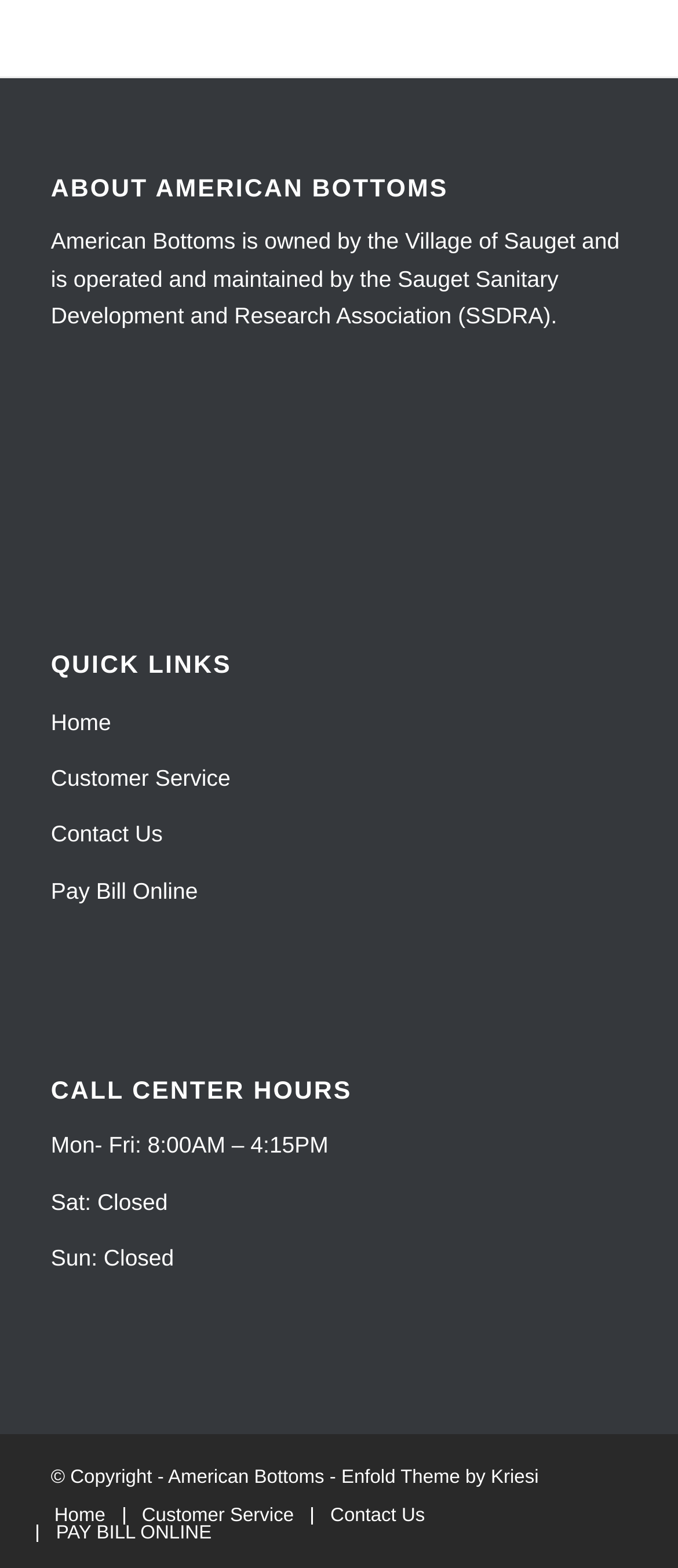Give a succinct answer to this question in a single word or phrase: 
How many quick links are available on the webpage?

4